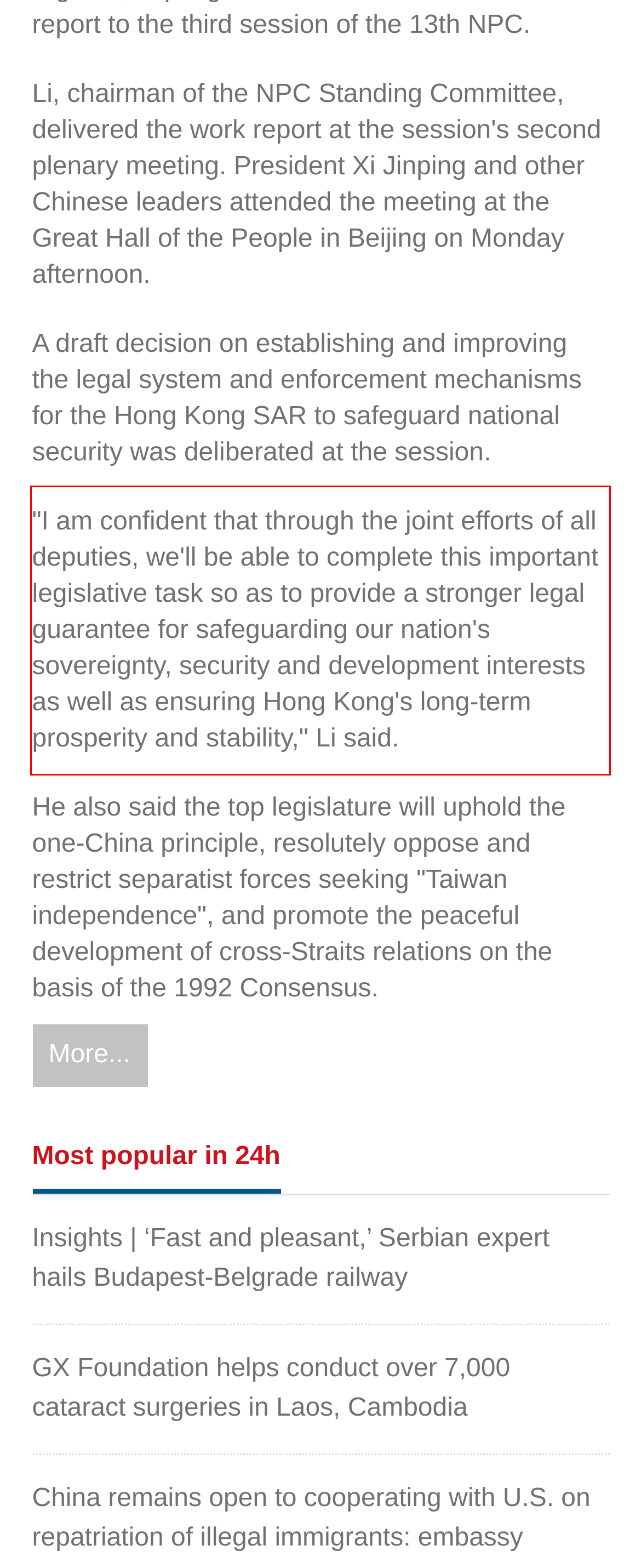The screenshot provided shows a webpage with a red bounding box. Apply OCR to the text within this red bounding box and provide the extracted content.

"I am confident that through the joint efforts of all deputies, we'll be able to complete this important legislative task so as to provide a stronger legal guarantee for safeguarding our nation's sovereignty, security and development interests as well as ensuring Hong Kong's long-term prosperity and stability," Li said.